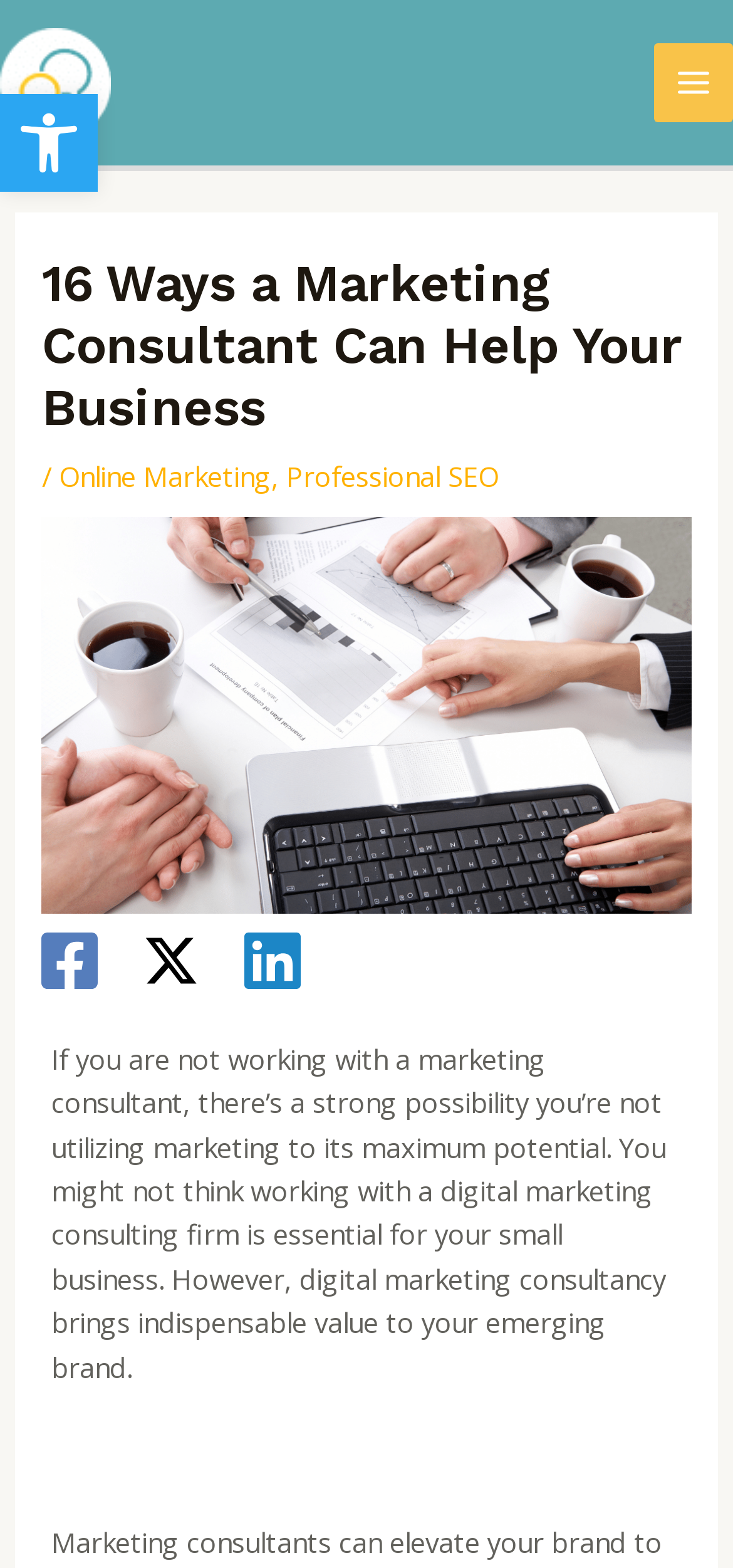What is the logo of the company?
Based on the visual, give a brief answer using one word or a short phrase.

iGrowMarketing-pompano-logo